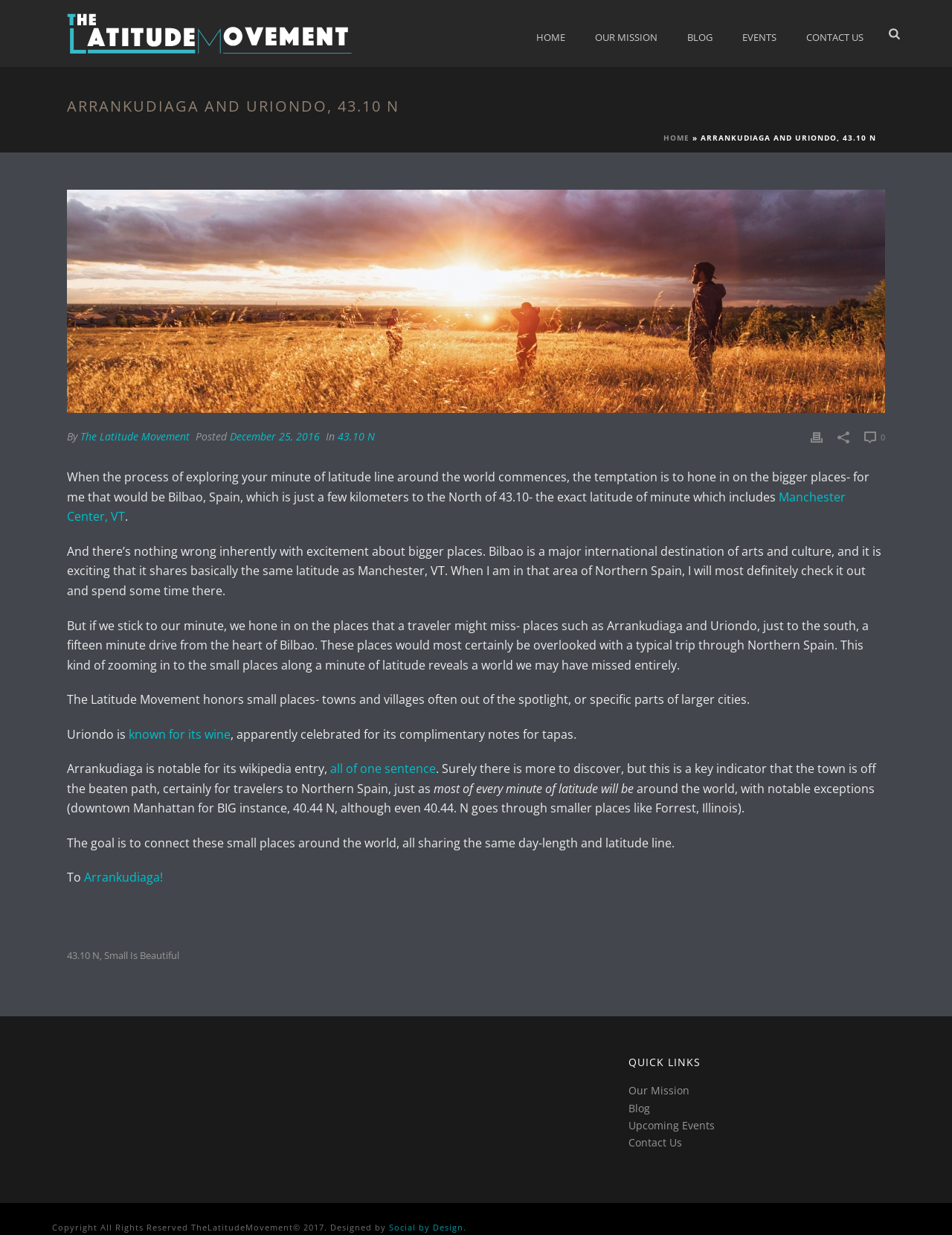Please determine the bounding box coordinates of the clickable area required to carry out the following instruction: "Explore the events page". The coordinates must be four float numbers between 0 and 1, represented as [left, top, right, bottom].

[0.764, 0.0, 0.831, 0.054]